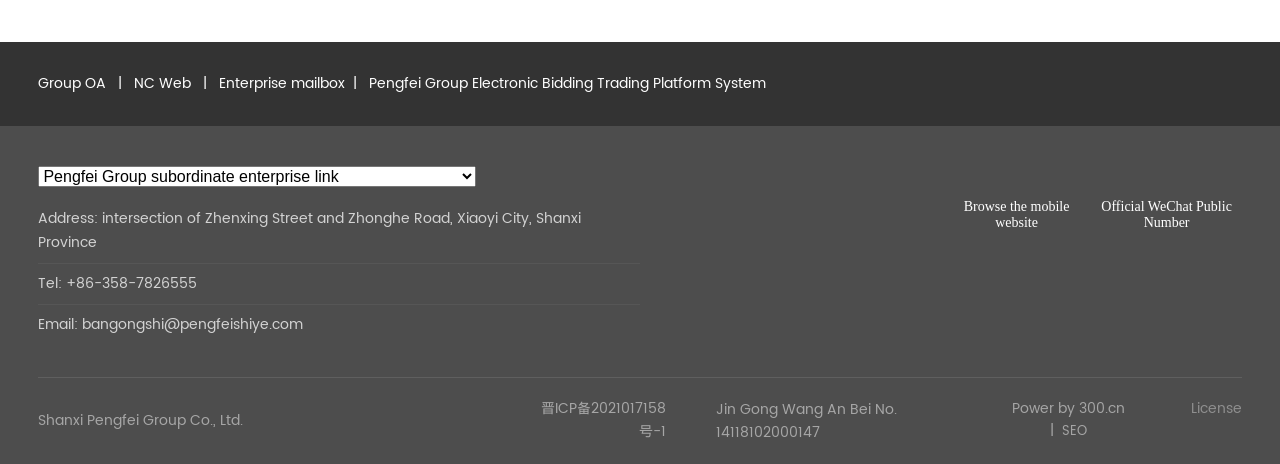Highlight the bounding box coordinates of the element that should be clicked to carry out the following instruction: "Visit NC Web". The coordinates must be given as four float numbers ranging from 0 to 1, i.e., [left, top, right, bottom].

[0.105, 0.154, 0.15, 0.204]